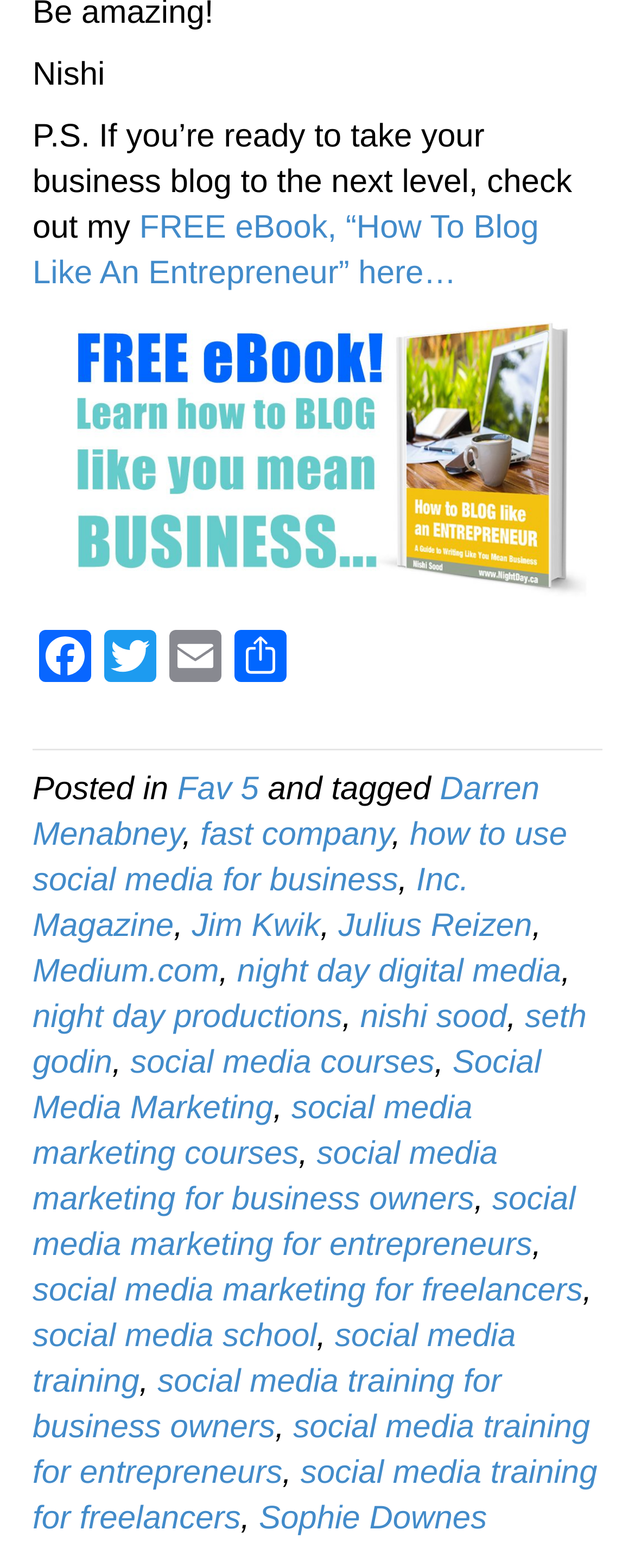How many social media platforms are mentioned?
Using the visual information, reply with a single word or short phrase.

3